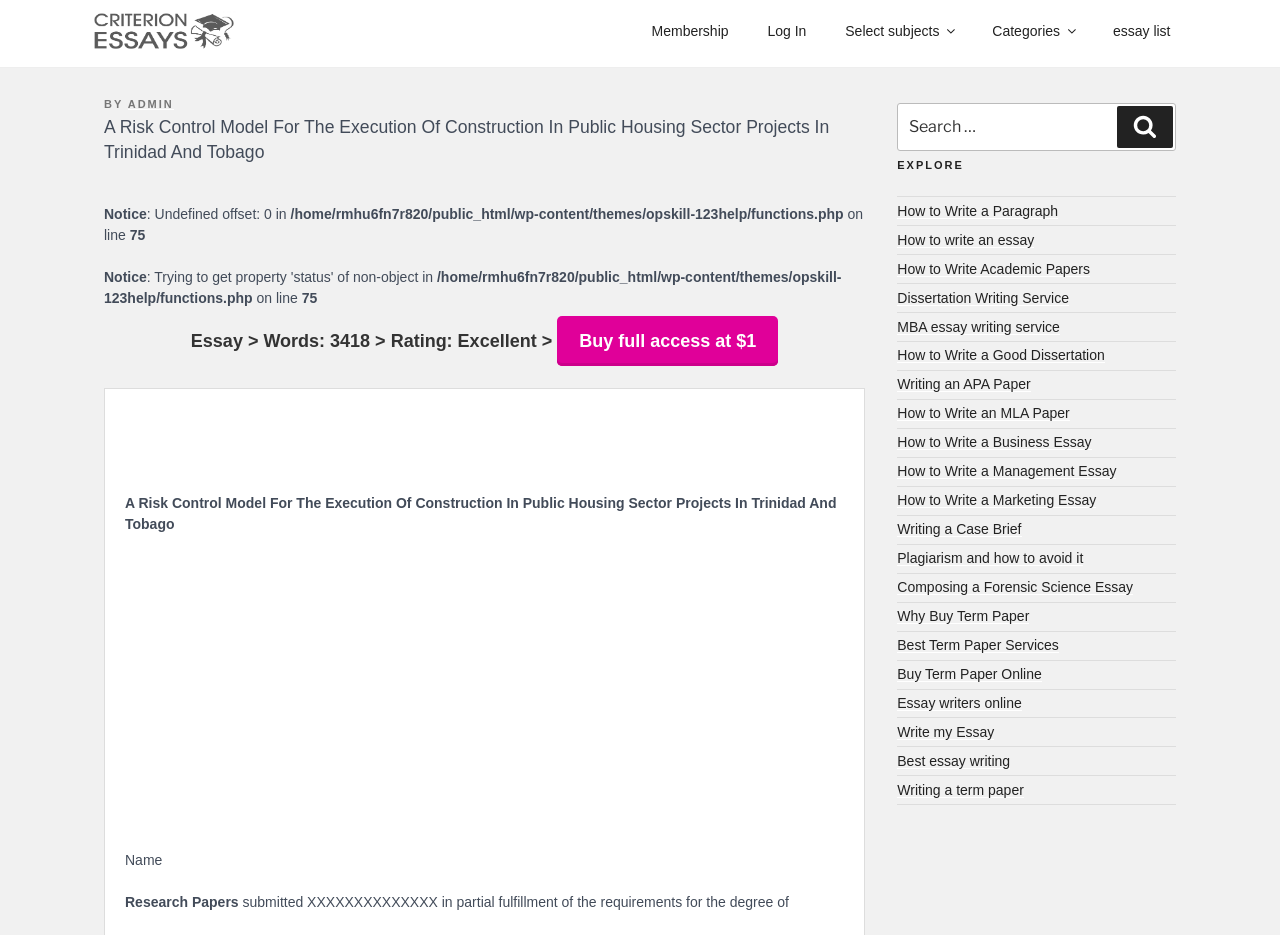Give a one-word or one-phrase response to the question: 
What is the rating of the essay?

Excellent